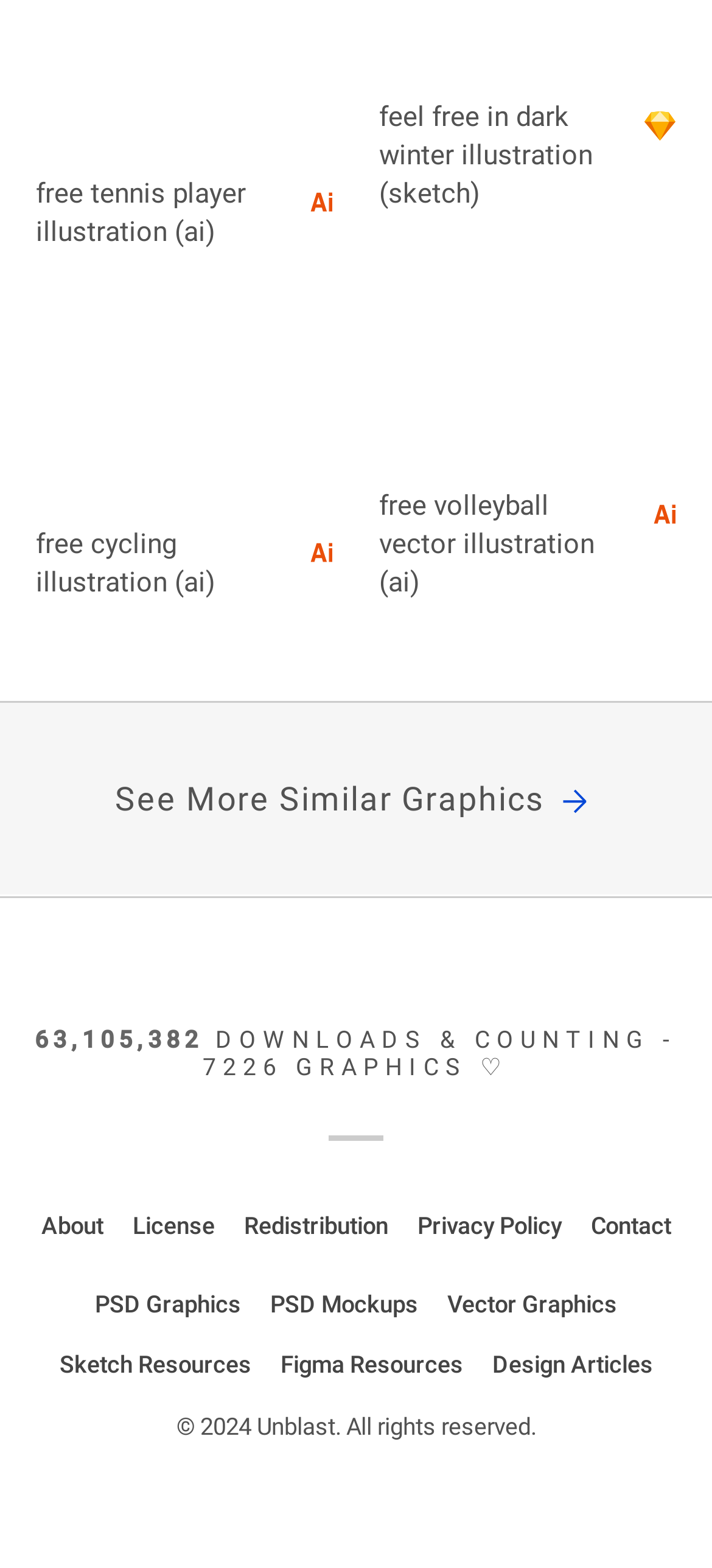What is the total number of downloads? Using the information from the screenshot, answer with a single word or phrase.

7226